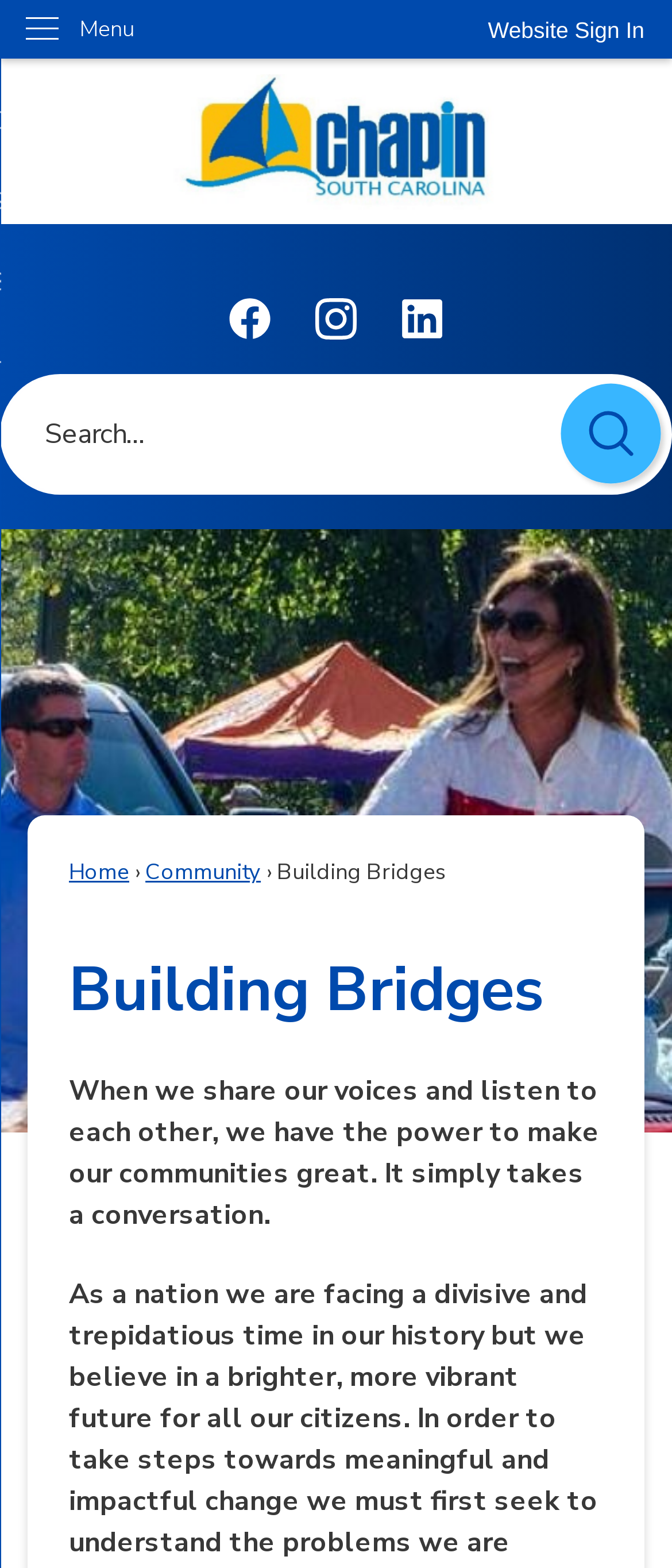Locate the UI element that matches the description Skip to Main Content in the webpage screenshot. Return the bounding box coordinates in the format (top-left x, top-left y, bottom-right x, bottom-right y), with values ranging from 0 to 1.

[0.0, 0.0, 0.046, 0.02]